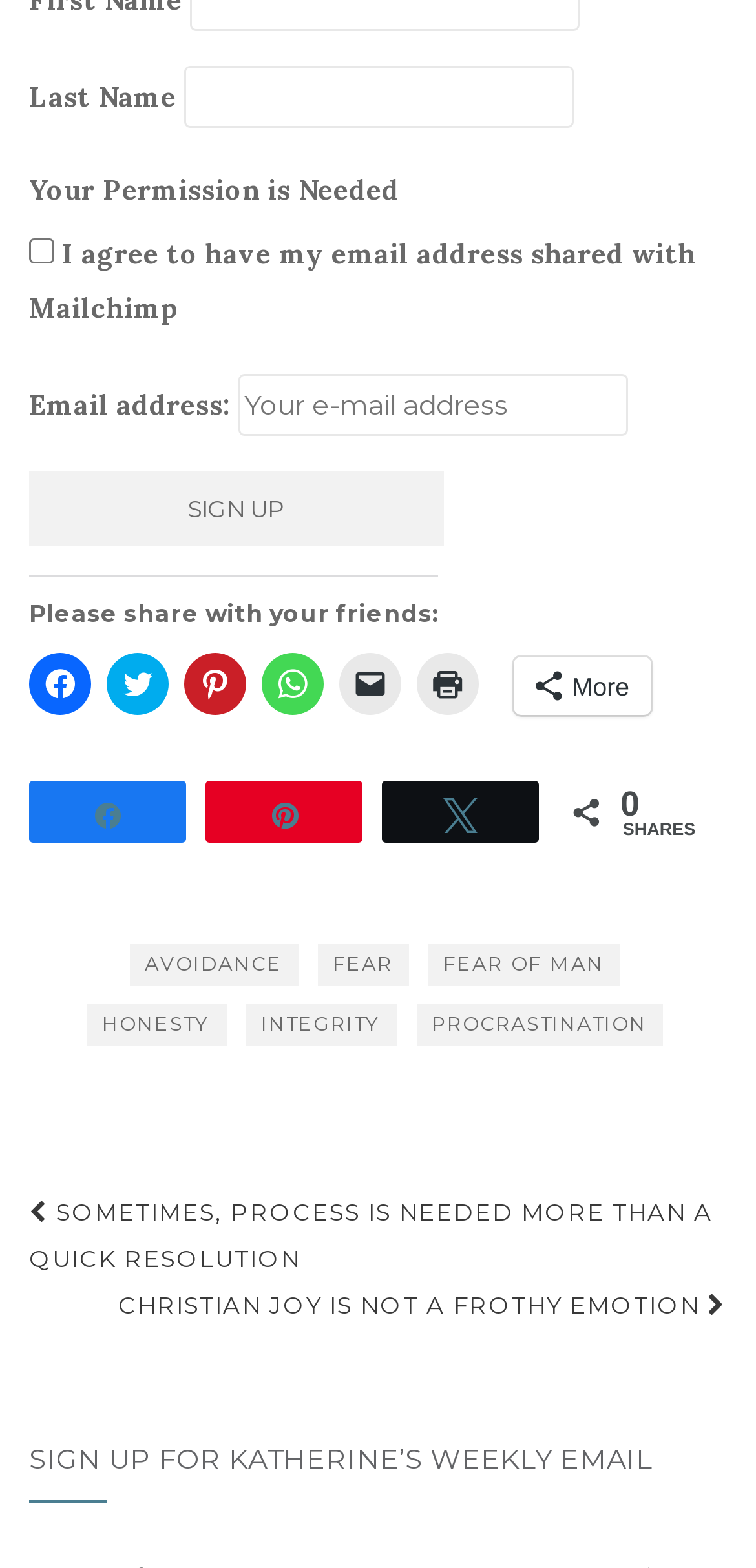Please locate the bounding box coordinates of the element that should be clicked to complete the given instruction: "log in to the website".

None